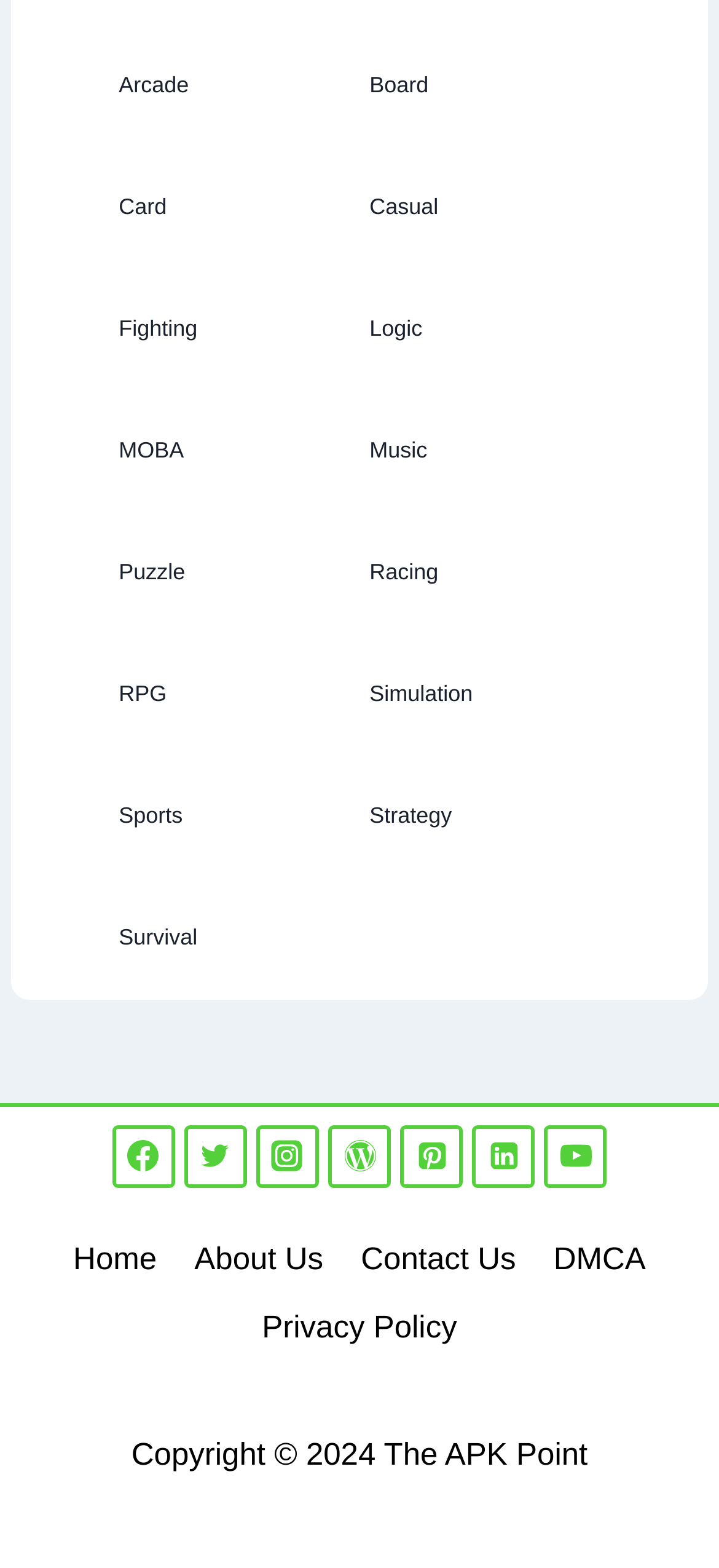What is the name of the website?
Using the information from the image, provide a comprehensive answer to the question.

I found the name of the website in the copyright information at the bottom of the webpage, which states 'Copyright © 2024 The APK Point'.